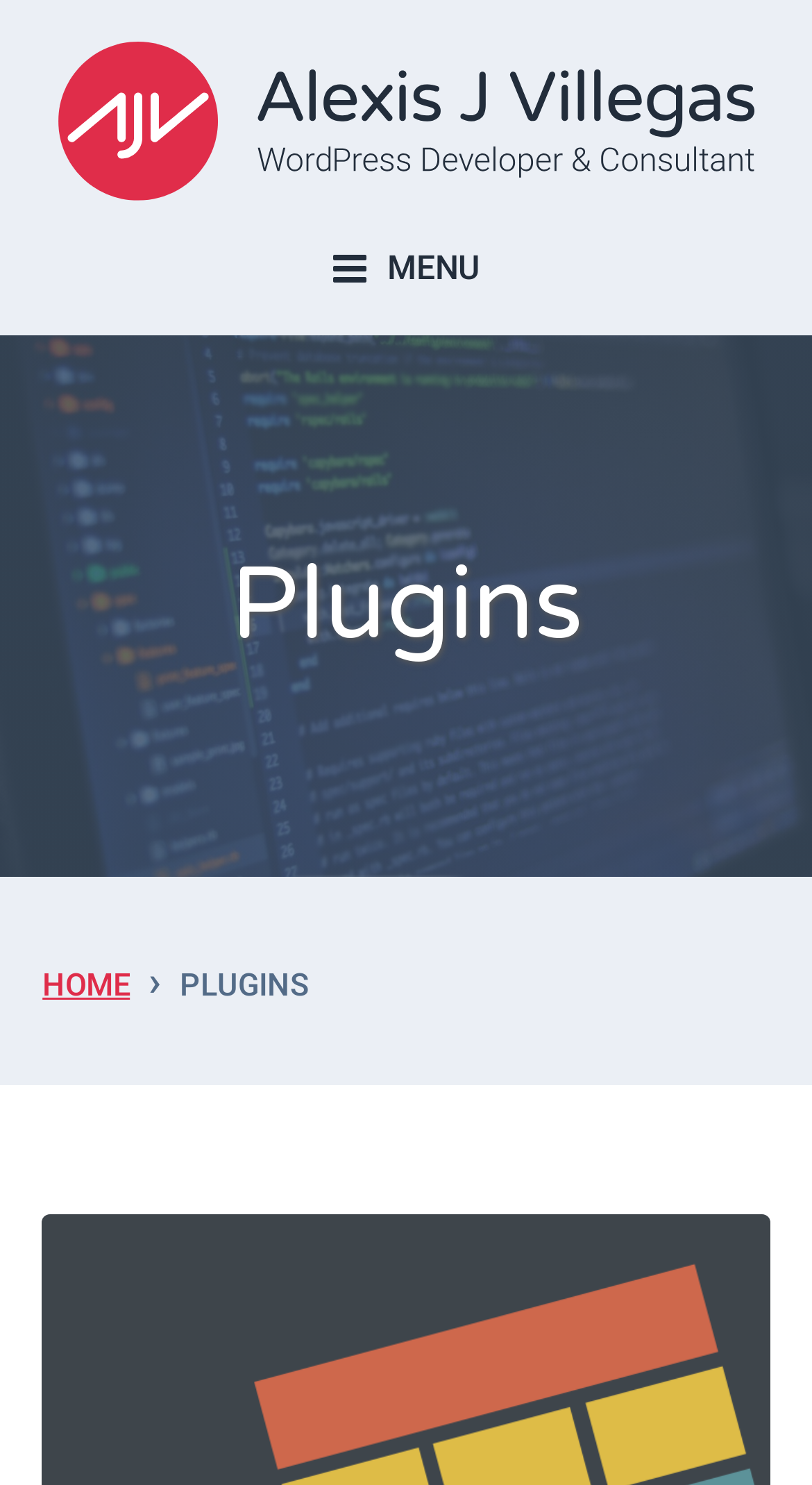What is the current page of the website?
Carefully analyze the image and provide a thorough answer to the question.

I determined this answer by looking at the heading element 'Plugins' which has a higher y-coordinate than the 'HOME' link, indicating that it is the current page. Additionally, the breadcrumb separator and 'PLUGINS' text also suggest that the current page is related to plugins.